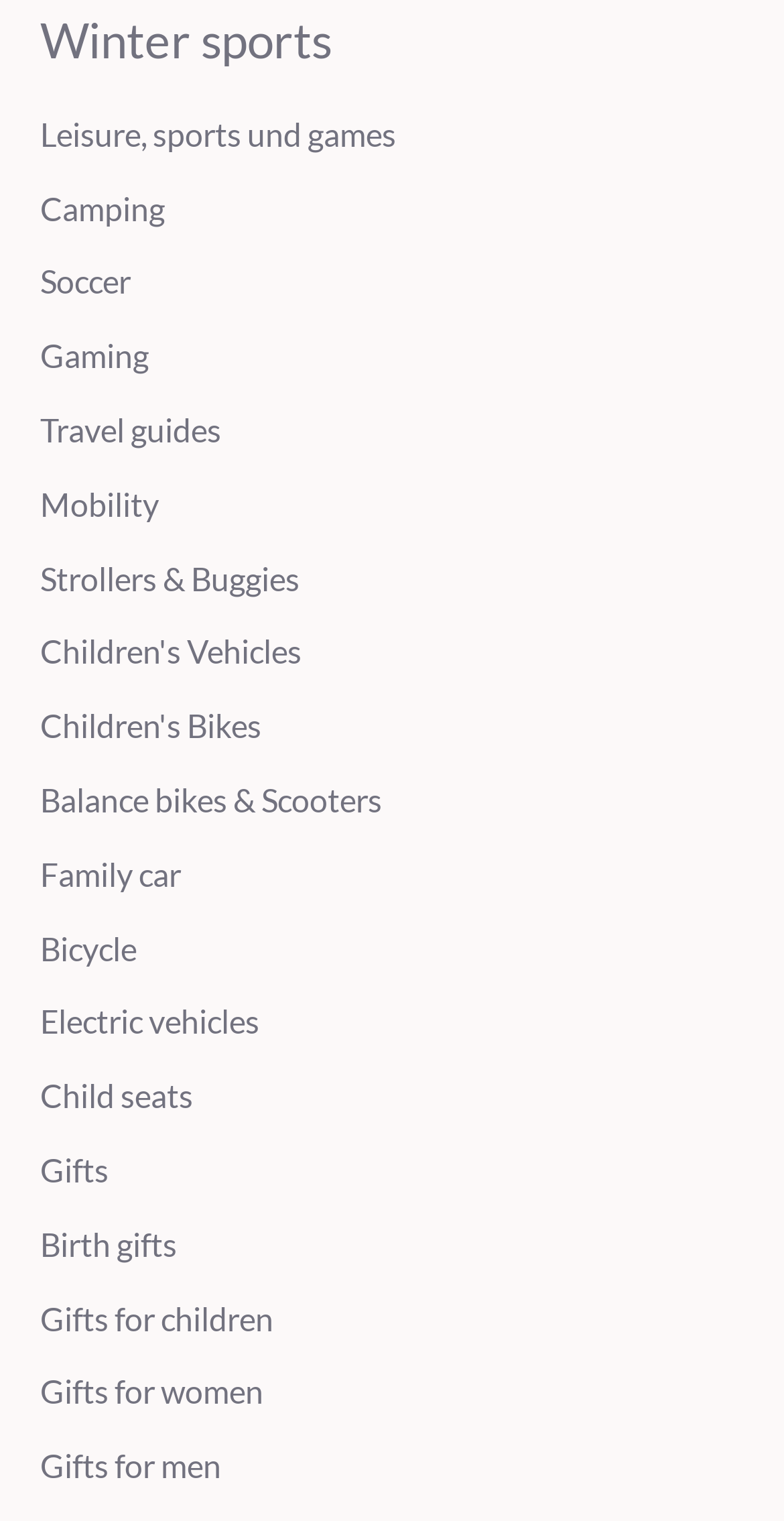Please find the bounding box coordinates of the element that must be clicked to perform the given instruction: "View Camping options". The coordinates should be four float numbers from 0 to 1, i.e., [left, top, right, bottom].

[0.051, 0.124, 0.21, 0.149]